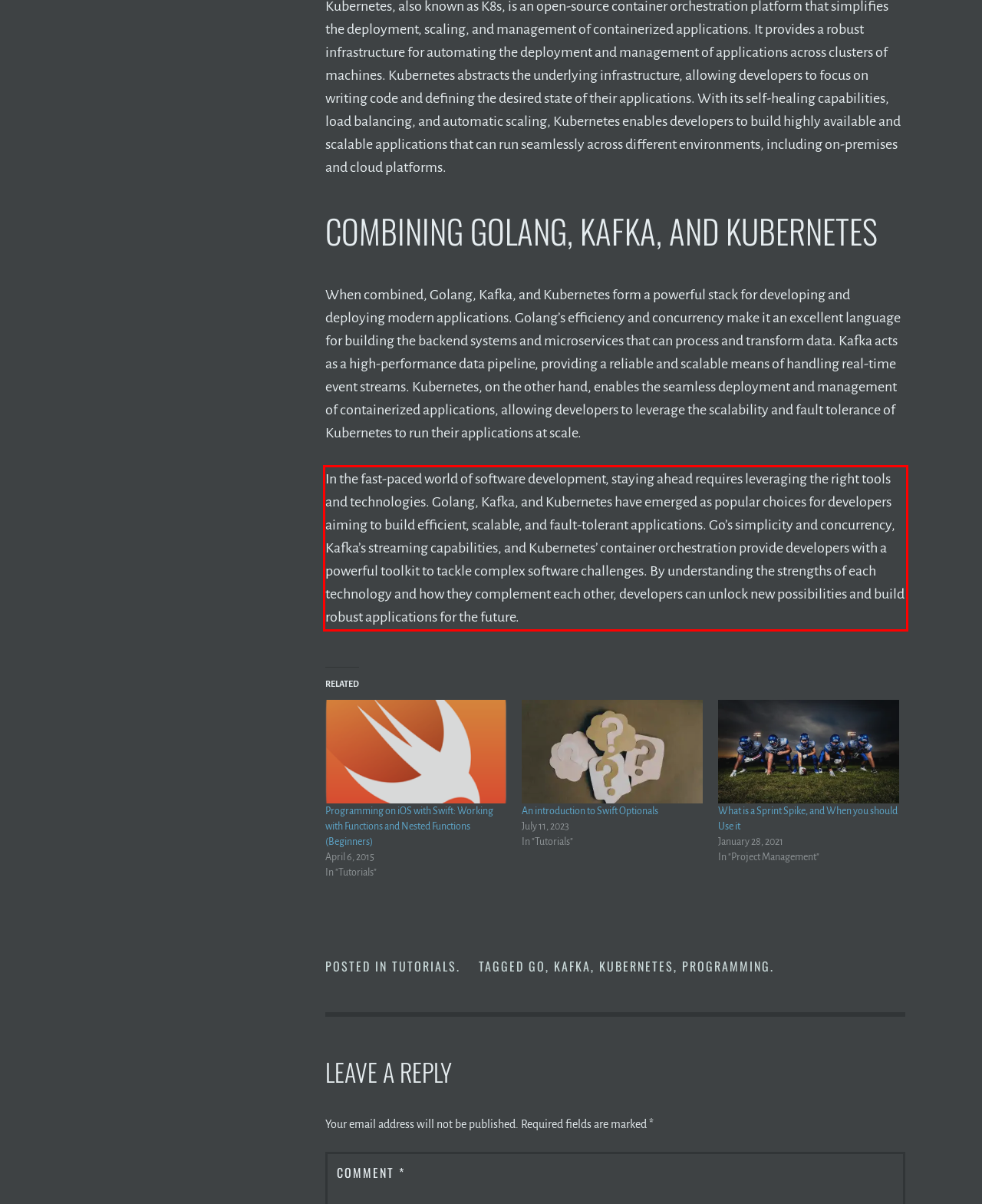From the screenshot of the webpage, locate the red bounding box and extract the text contained within that area.

In the fast-paced world of software development, staying ahead requires leveraging the right tools and technologies. Golang, Kafka, and Kubernetes have emerged as popular choices for developers aiming to build efficient, scalable, and fault-tolerant applications. Go’s simplicity and concurrency, Kafka’s streaming capabilities, and Kubernetes’ container orchestration provide developers with a powerful toolkit to tackle complex software challenges. By understanding the strengths of each technology and how they complement each other, developers can unlock new possibilities and build robust applications for the future.